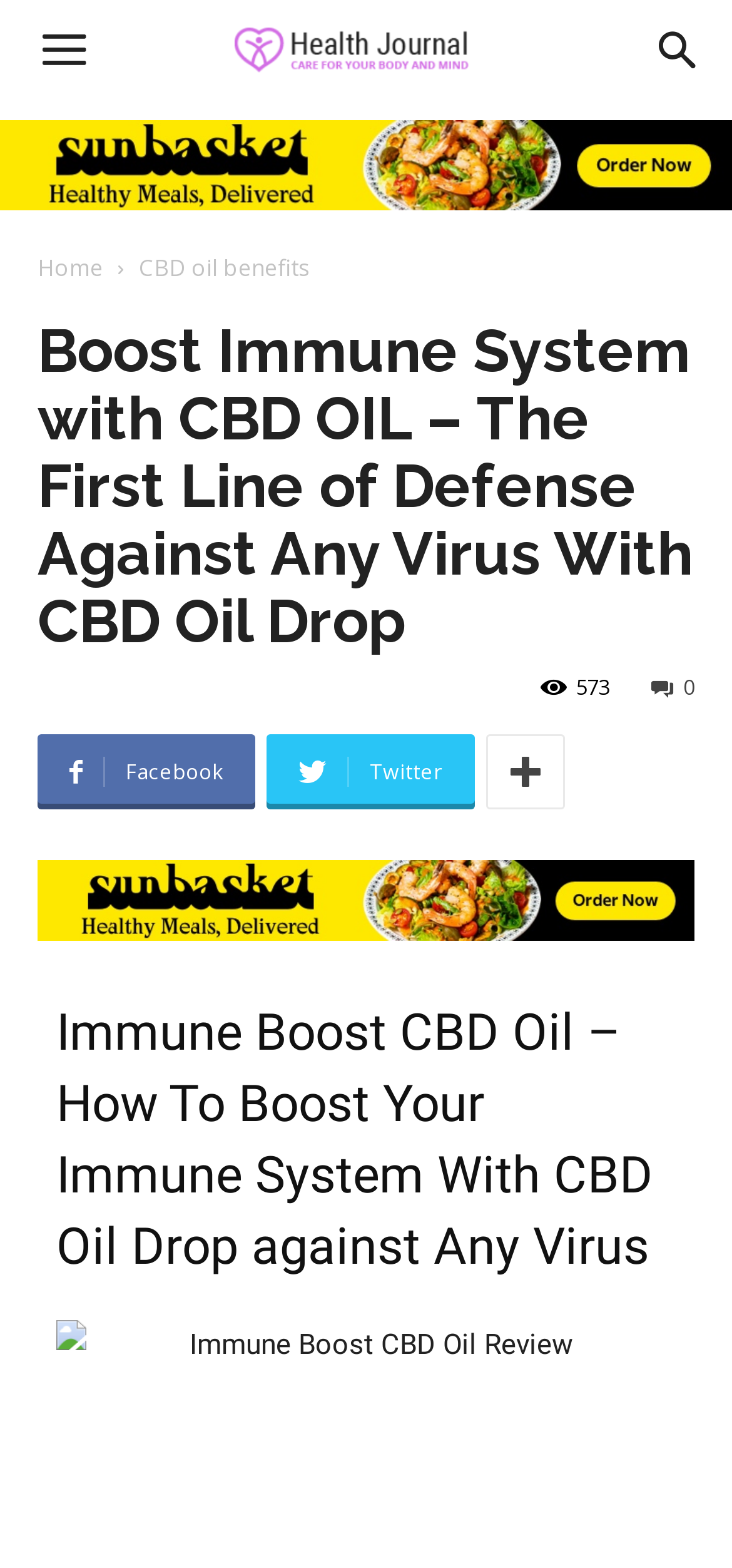Utilize the details in the image to give a detailed response to the question: What is the title of the subheading?

The subheading is 'Immune Boost CBD Oil – How To Boost Your Immune System With CBD Oil Drop against Any Virus', which suggests that the title of the subheading is 'Immune Boost CBD Oil'.